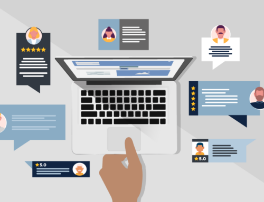Refer to the screenshot and give an in-depth answer to this question: What is the purpose of the soft, neutral color in the image?

The backdrop of the image is a soft, neutral color, which enhances the visual clarity of the screen and the reviews, making it easier to focus on the content.